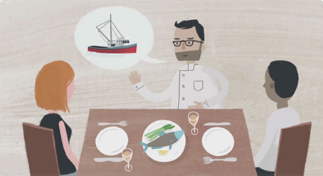Reply to the question with a single word or phrase:
What is on the table?

Elegantly plated dish